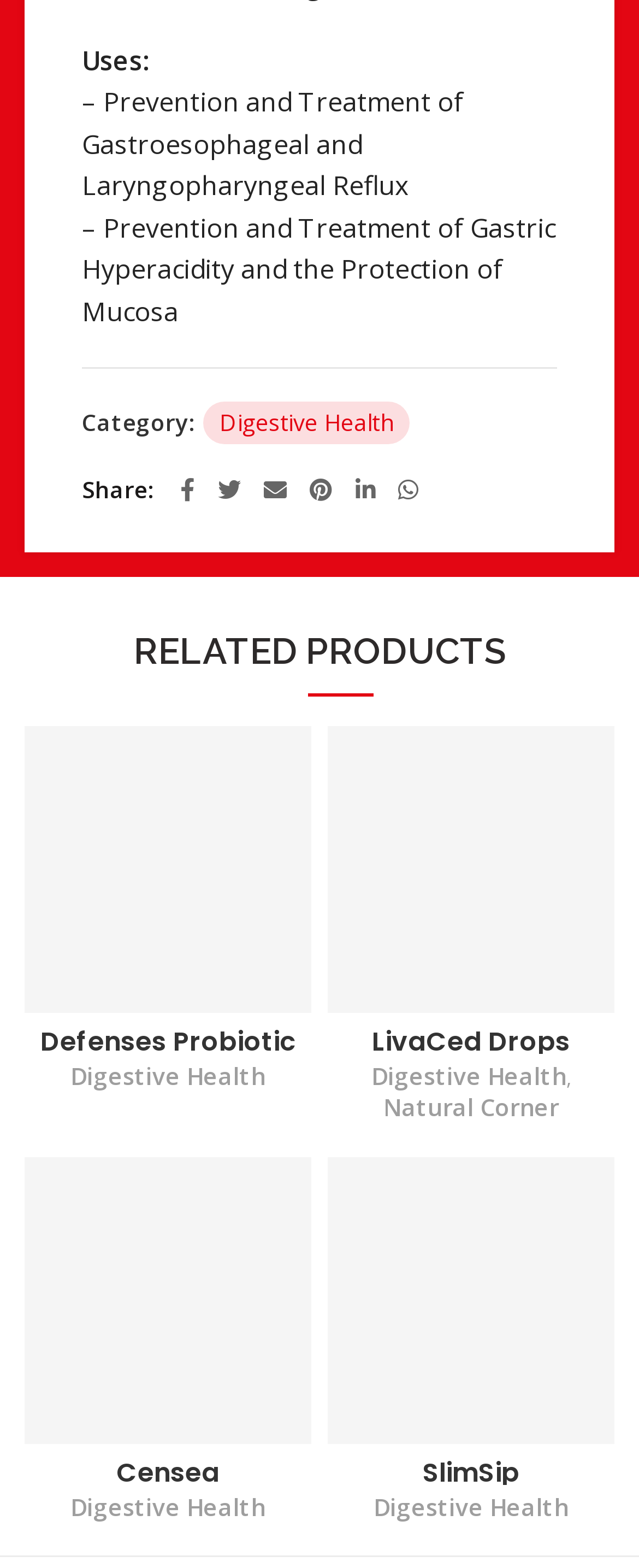Identify the bounding box coordinates of the clickable region required to complete the instruction: "Explore LivaCed Drops". The coordinates should be given as four float numbers within the range of 0 and 1, i.e., [left, top, right, bottom].

[0.513, 0.657, 0.962, 0.672]